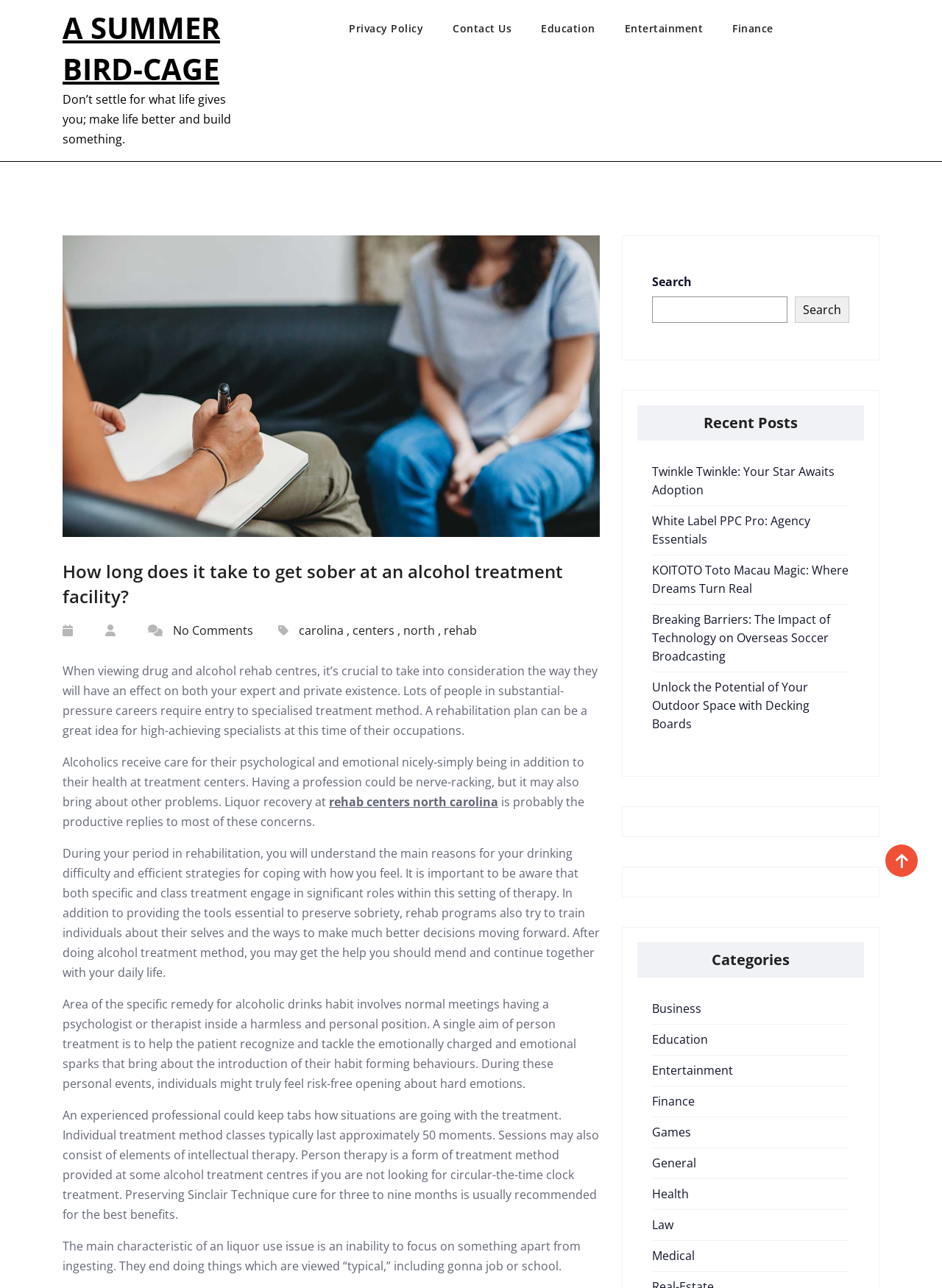What is the purpose of the search box on the webpage?
From the image, respond with a single word or phrase.

To search the website